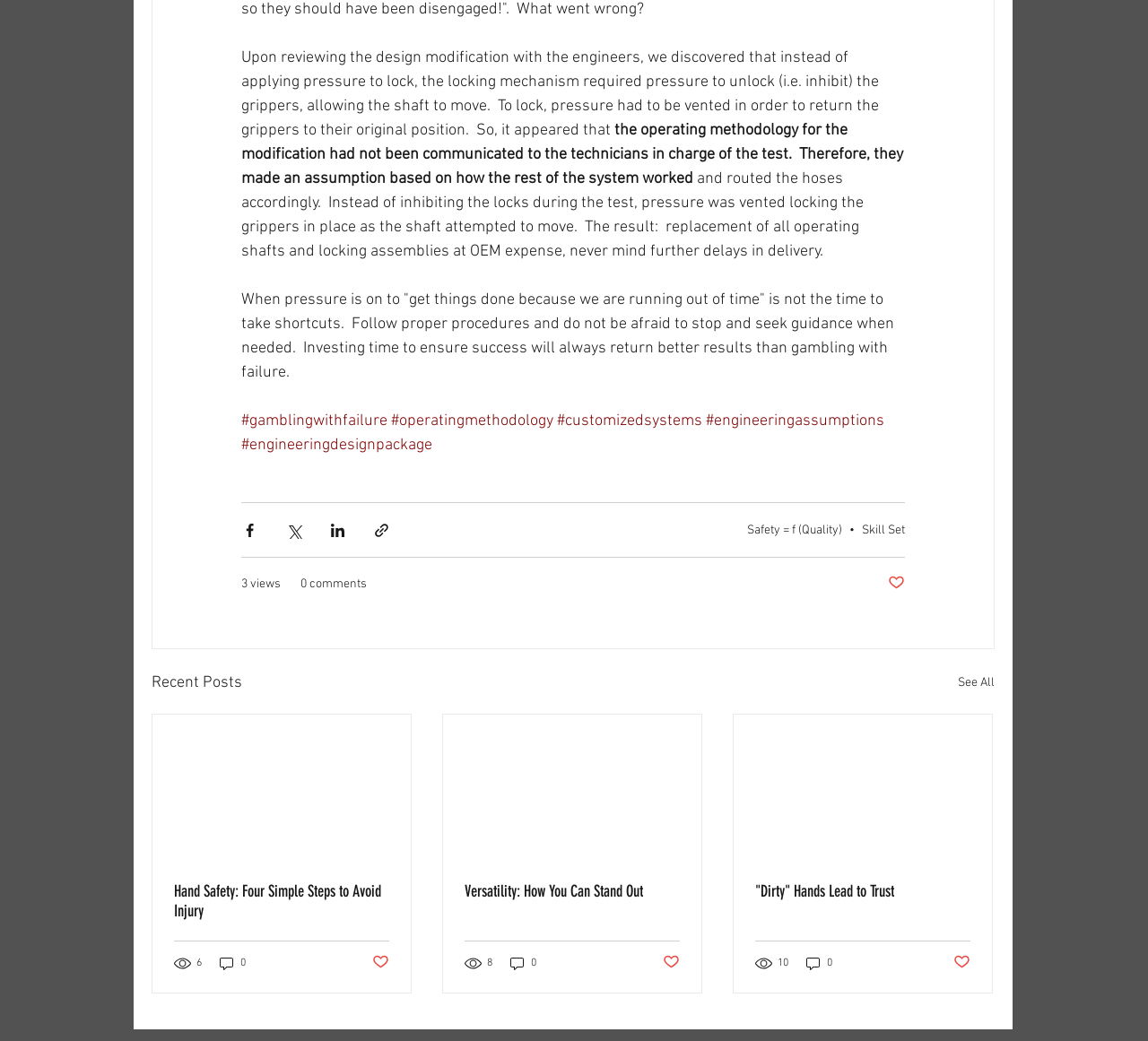Use a single word or phrase to answer the question:
How many views does the second article have?

8 views